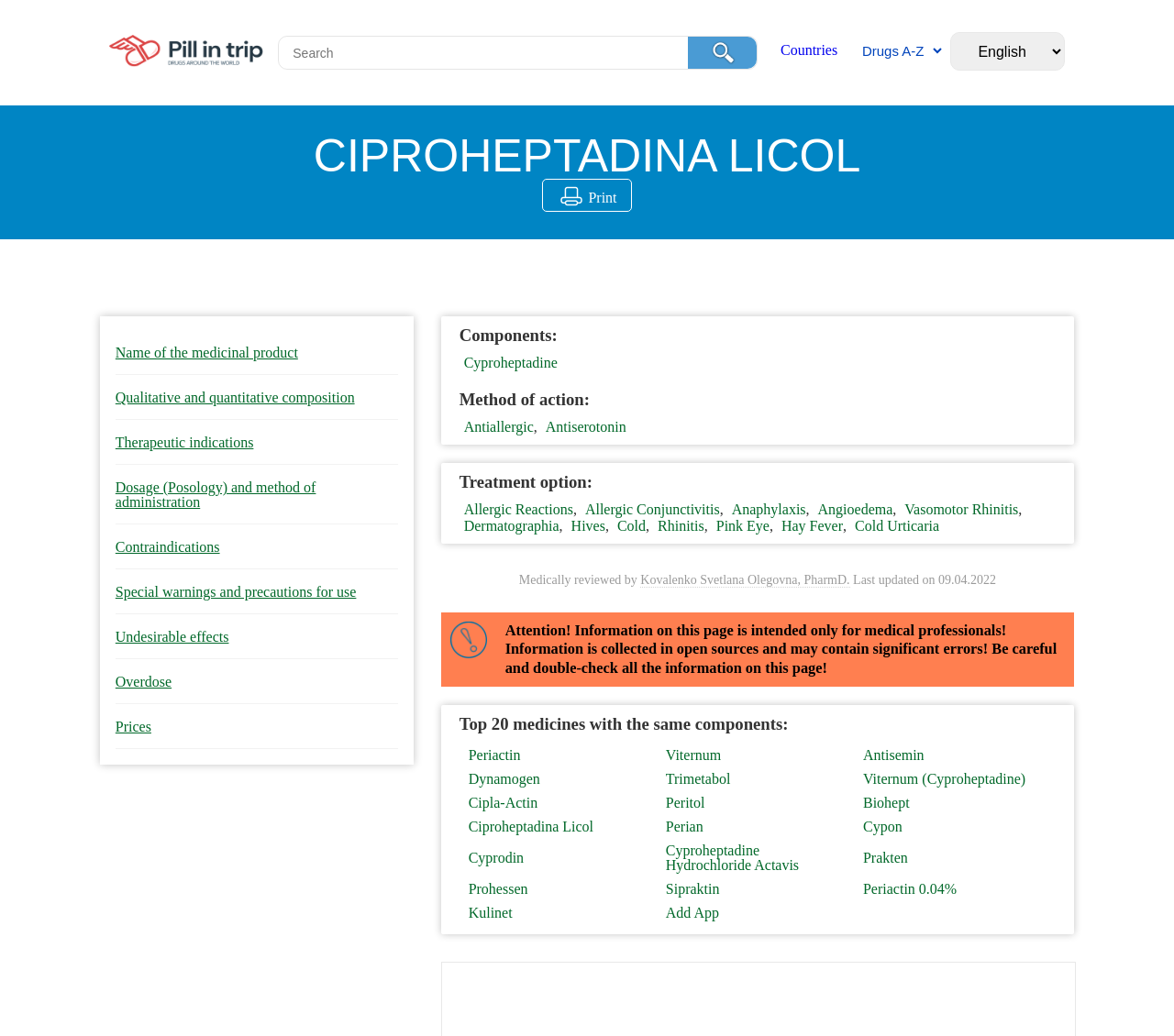Determine the bounding box for the HTML element described here: "Name of the medicinal product". The coordinates should be given as [left, top, right, bottom] with each number being a float between 0 and 1.

[0.098, 0.32, 0.339, 0.362]